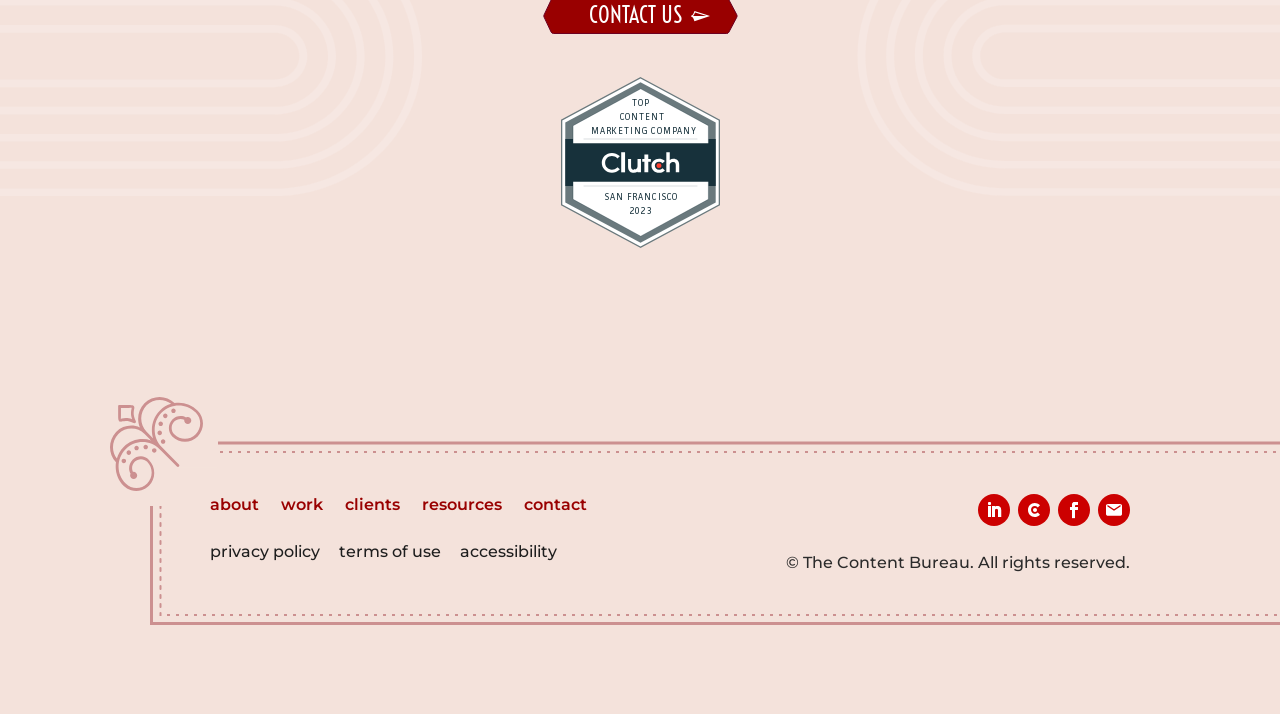Given the description of the UI element: "terms of use", predict the bounding box coordinates in the form of [left, top, right, bottom], with each value being a float between 0 and 1.

[0.265, 0.757, 0.344, 0.791]